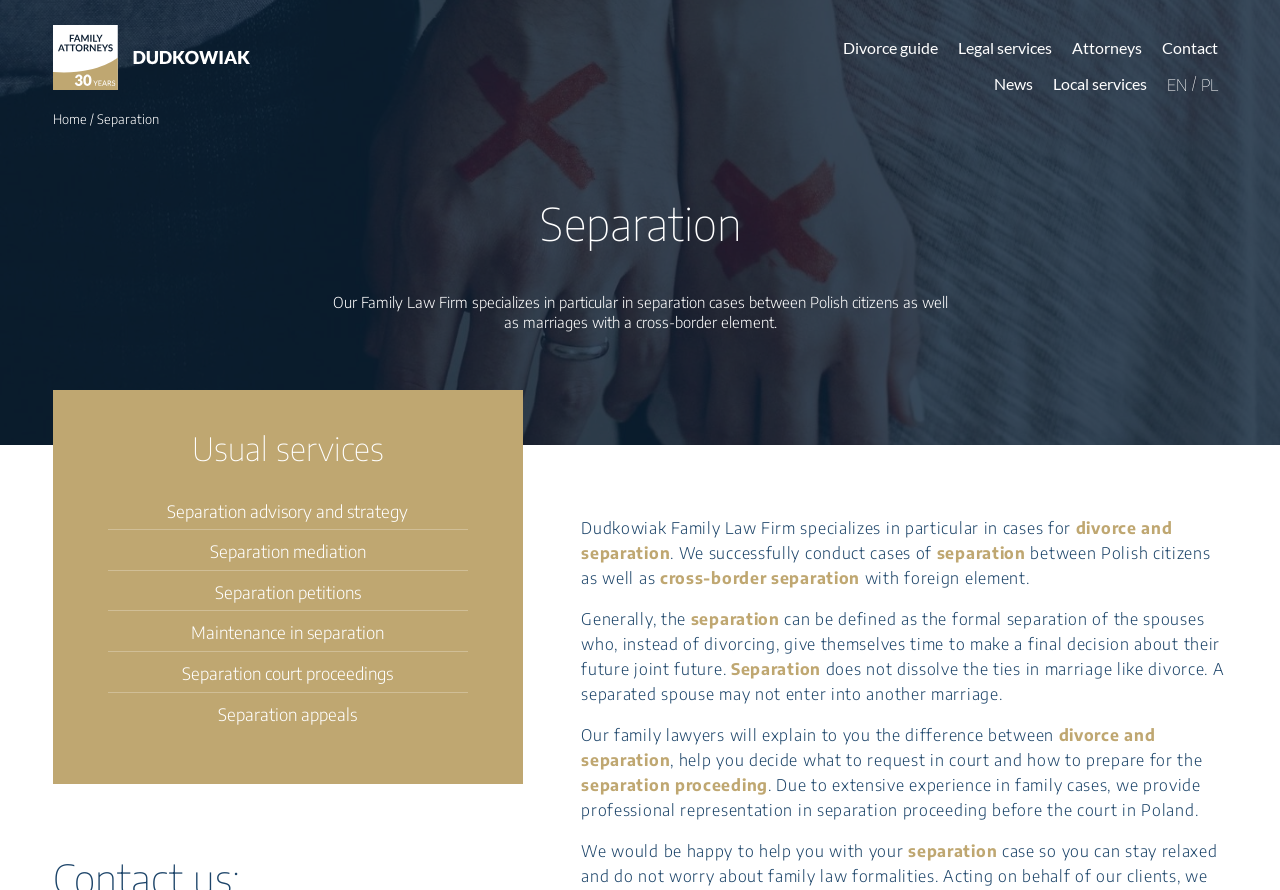What kind of cases do they specialize in?
Please answer the question with a single word or phrase, referencing the image.

Cross-border separation cases